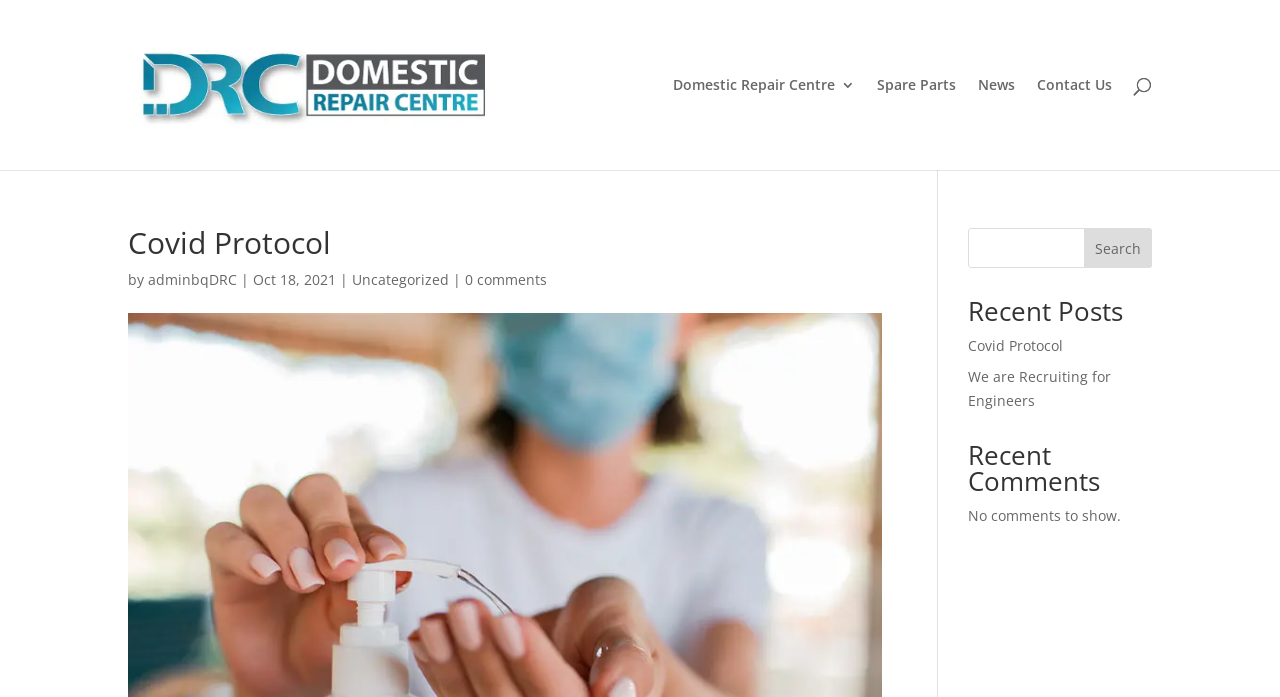Given the element description Domestic Repair Centre, identify the bounding box coordinates for the UI element on the webpage screenshot. The format should be (top-left x, top-left y, bottom-right x, bottom-right y), with values between 0 and 1.

[0.526, 0.112, 0.668, 0.244]